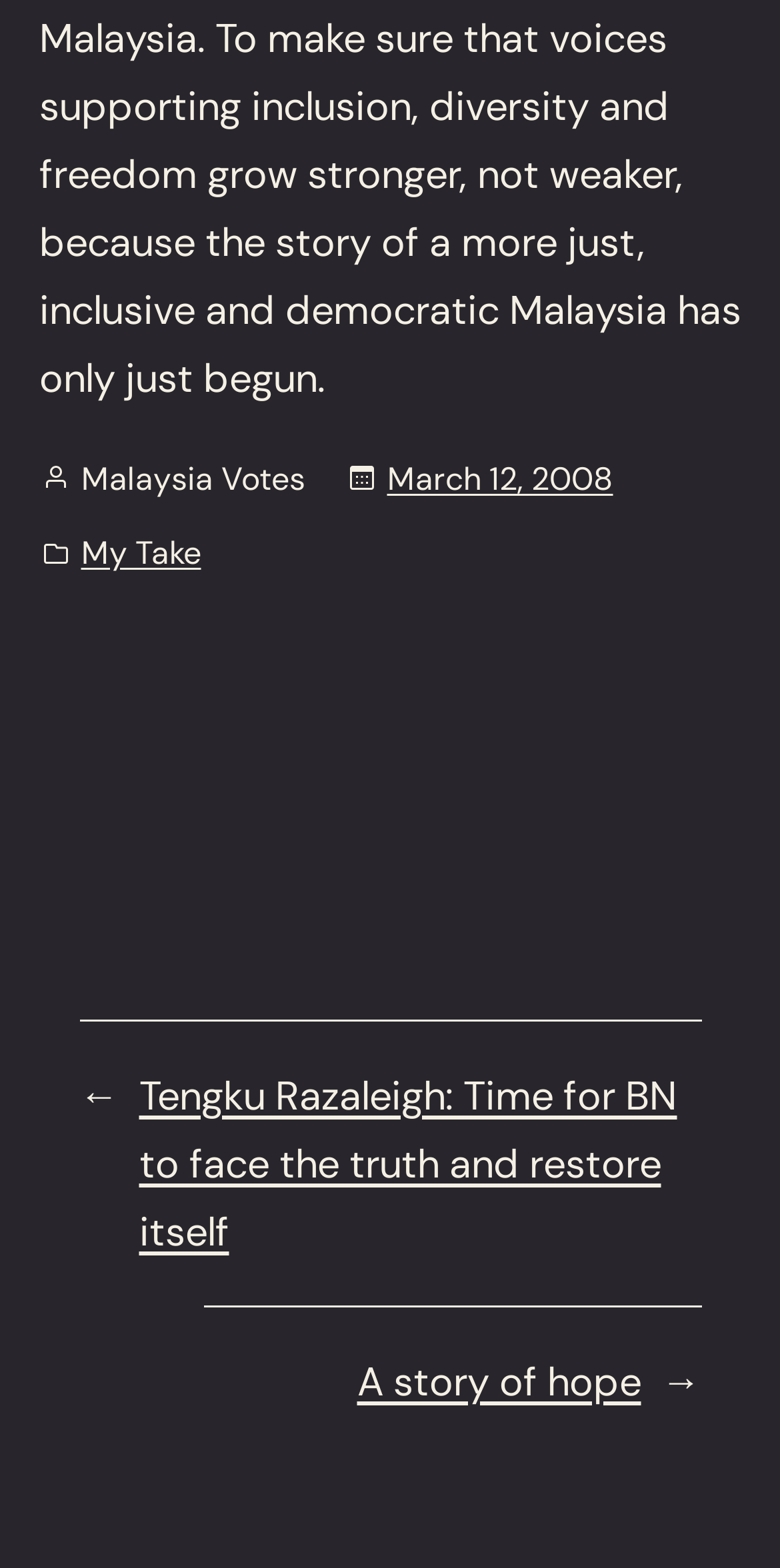Answer the following query with a single word or phrase:
What is the name of the country mentioned?

Malaysia